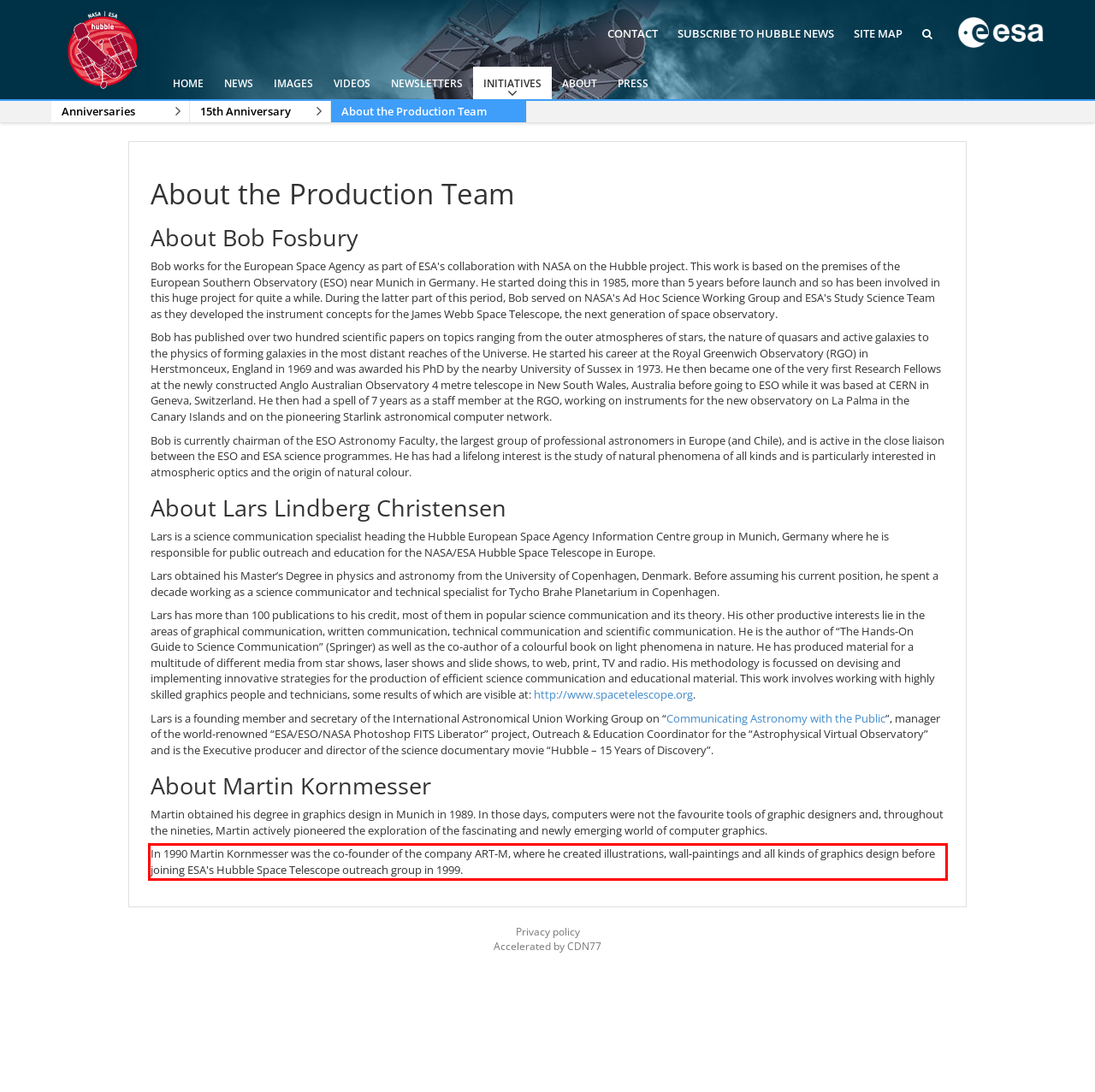Extract and provide the text found inside the red rectangle in the screenshot of the webpage.

In 1990 Martin Kornmesser was the co-founder of the company ART-M, where he created illustrations, wall-paintings and all kinds of graphics design before joining ESA's Hubble Space Telescope outreach group in 1999.